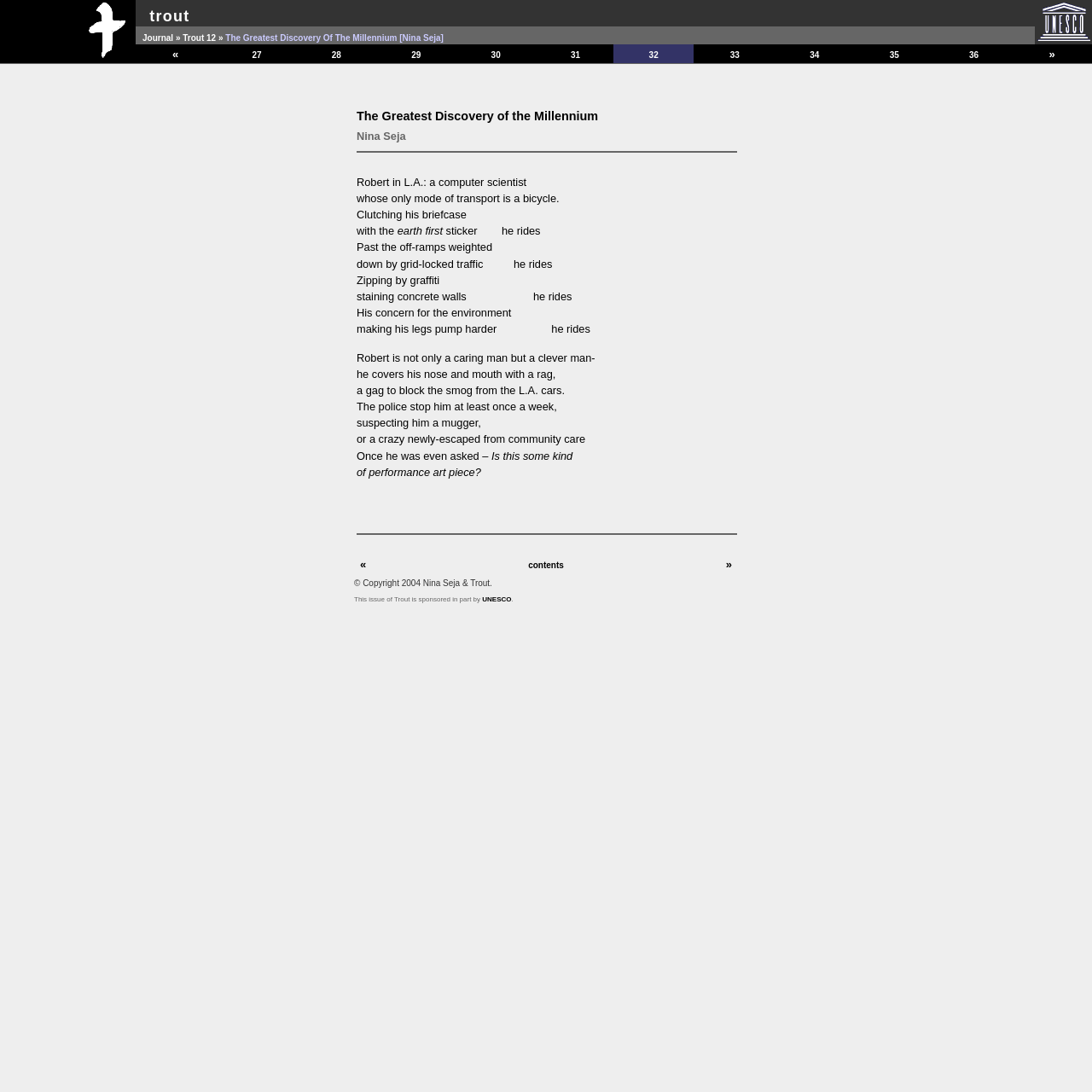Respond with a single word or phrase to the following question:
What is Robert's mode of transport?

bicycle